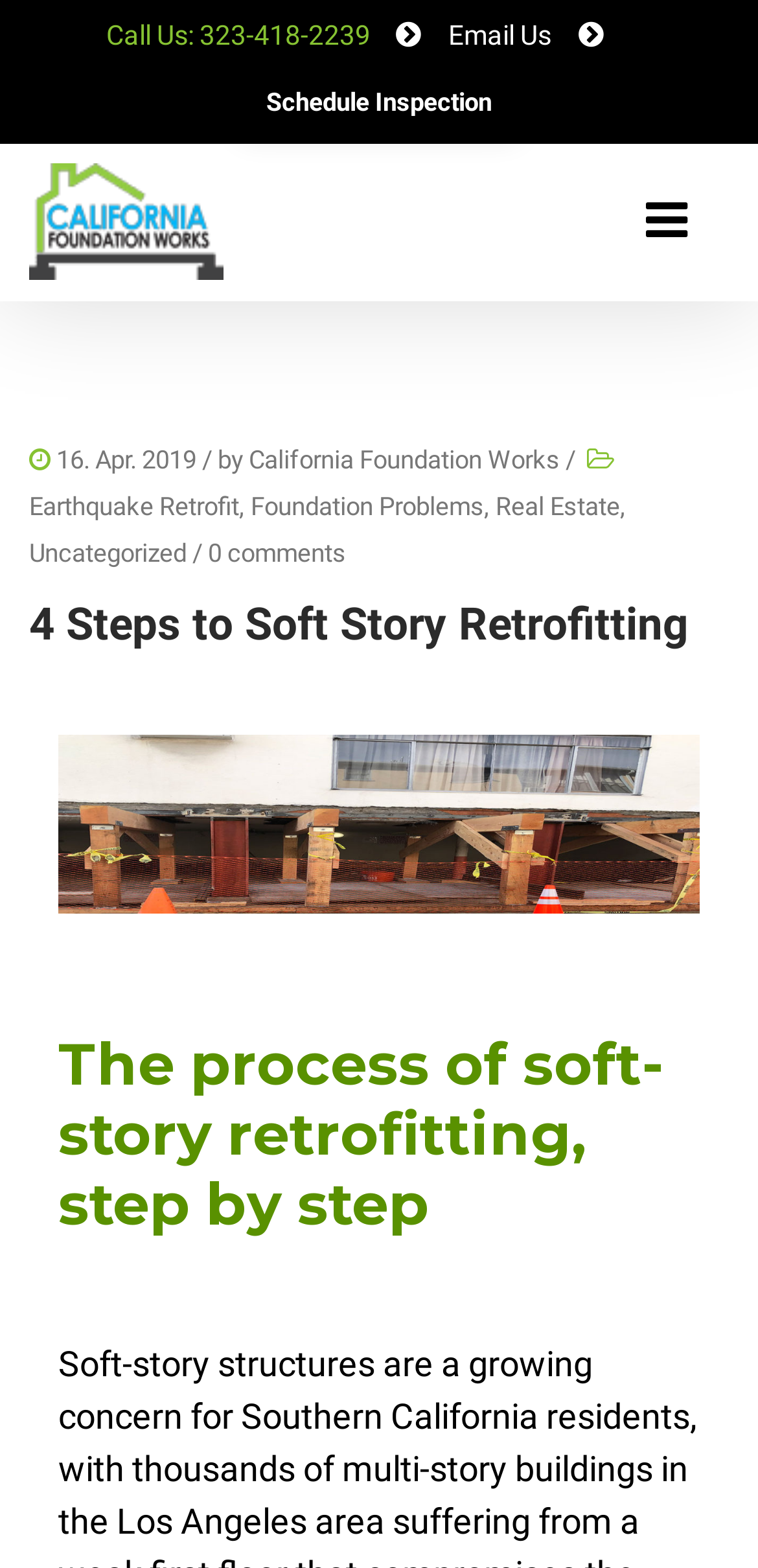Please identify the bounding box coordinates of the clickable area that will fulfill the following instruction: "Read about foundation problems". The coordinates should be in the format of four float numbers between 0 and 1, i.e., [left, top, right, bottom].

[0.331, 0.314, 0.638, 0.341]